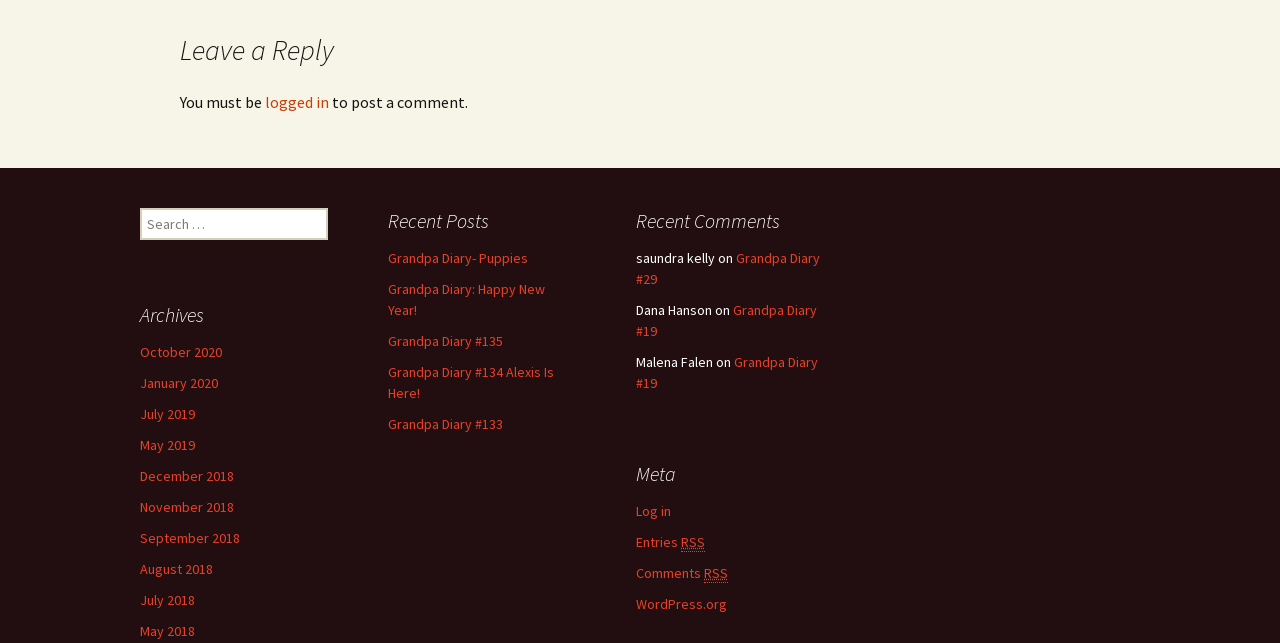Locate the bounding box of the UI element based on this description: "October 2020". Provide four float numbers between 0 and 1 as [left, top, right, bottom].

[0.109, 0.534, 0.173, 0.562]